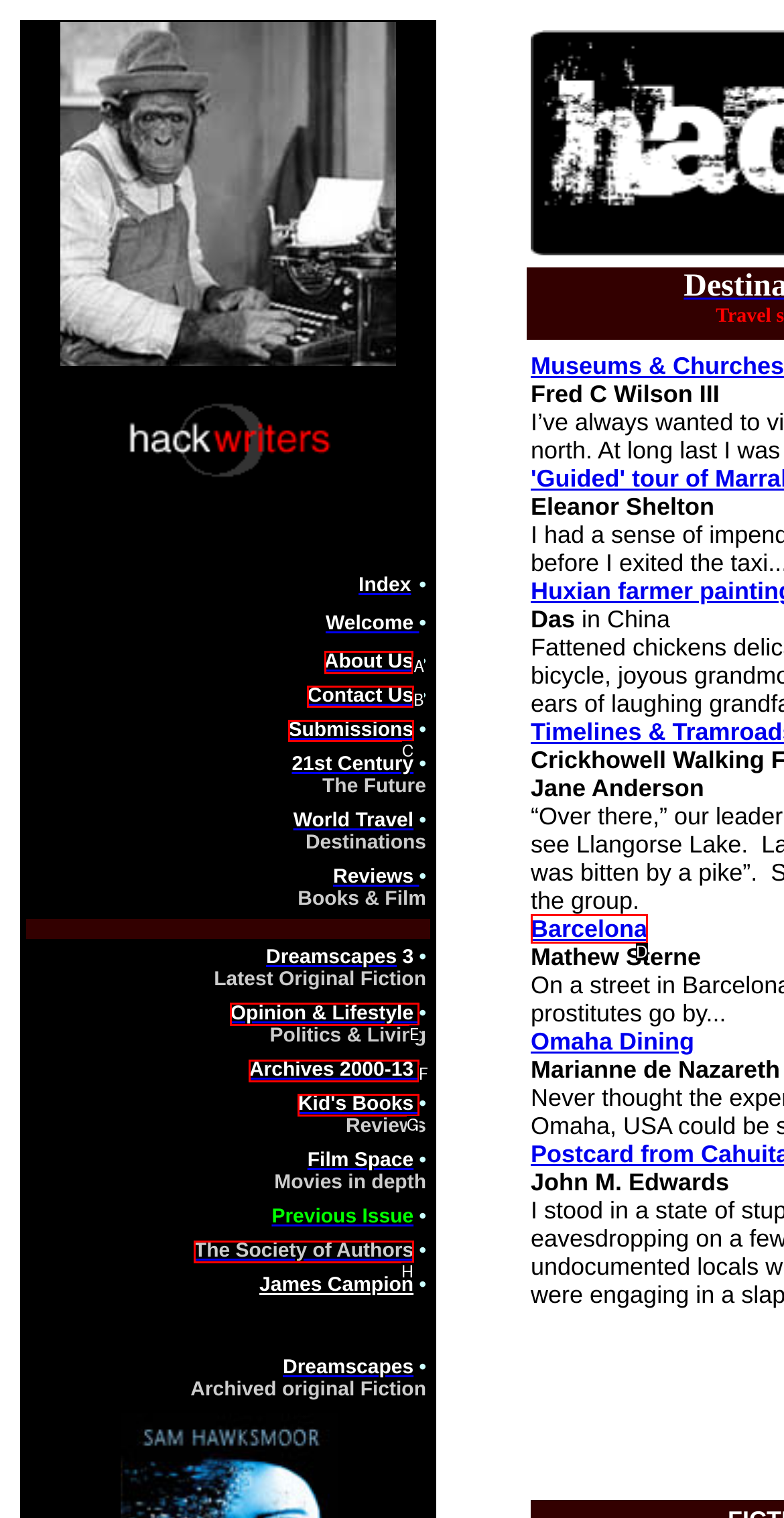Find the correct option to complete this instruction: Read About Us. Reply with the corresponding letter.

A